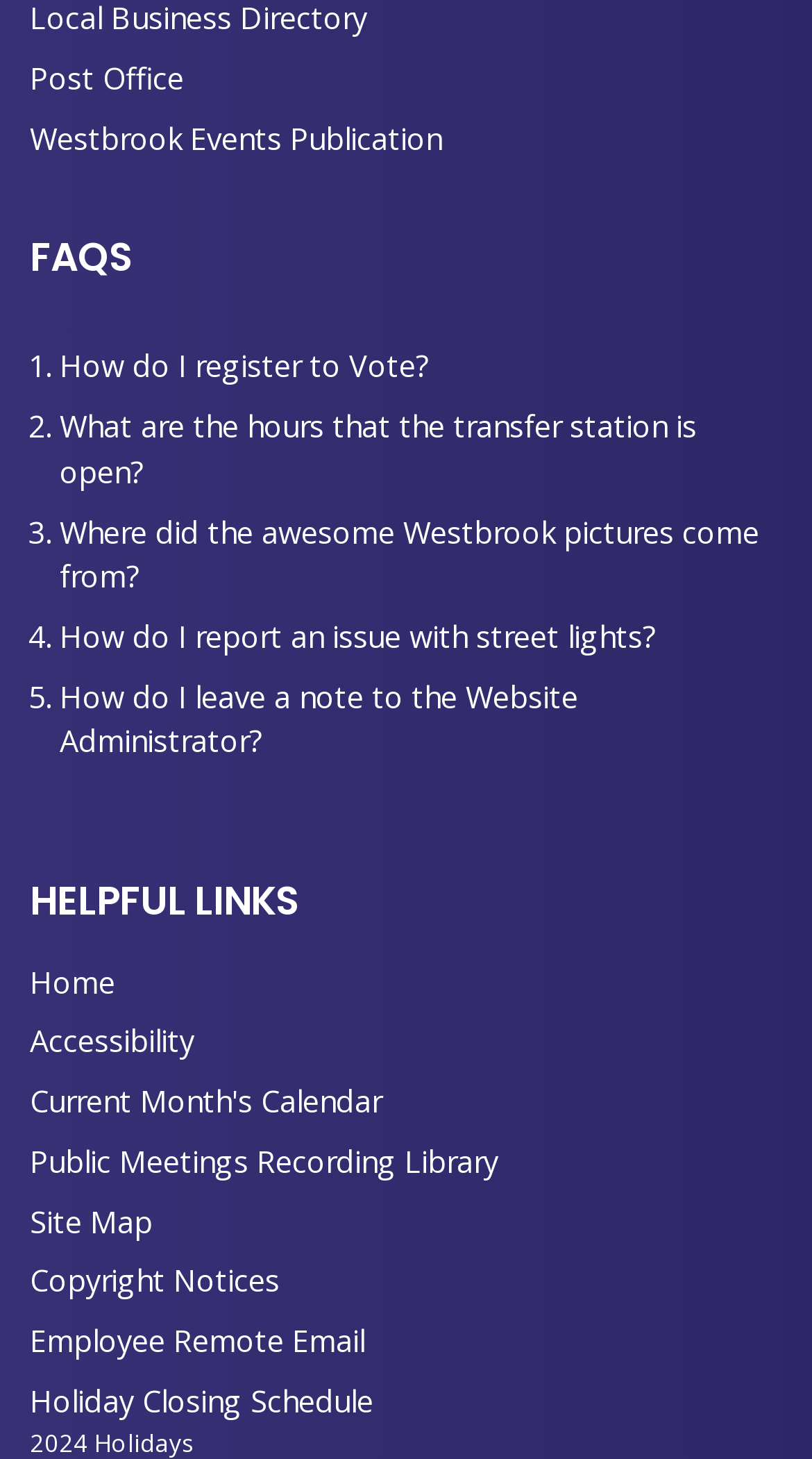Identify the bounding box coordinates of the region that needs to be clicked to carry out this instruction: "View public meetings recording library". Provide these coordinates as four float numbers ranging from 0 to 1, i.e., [left, top, right, bottom].

[0.037, 0.782, 0.614, 0.809]